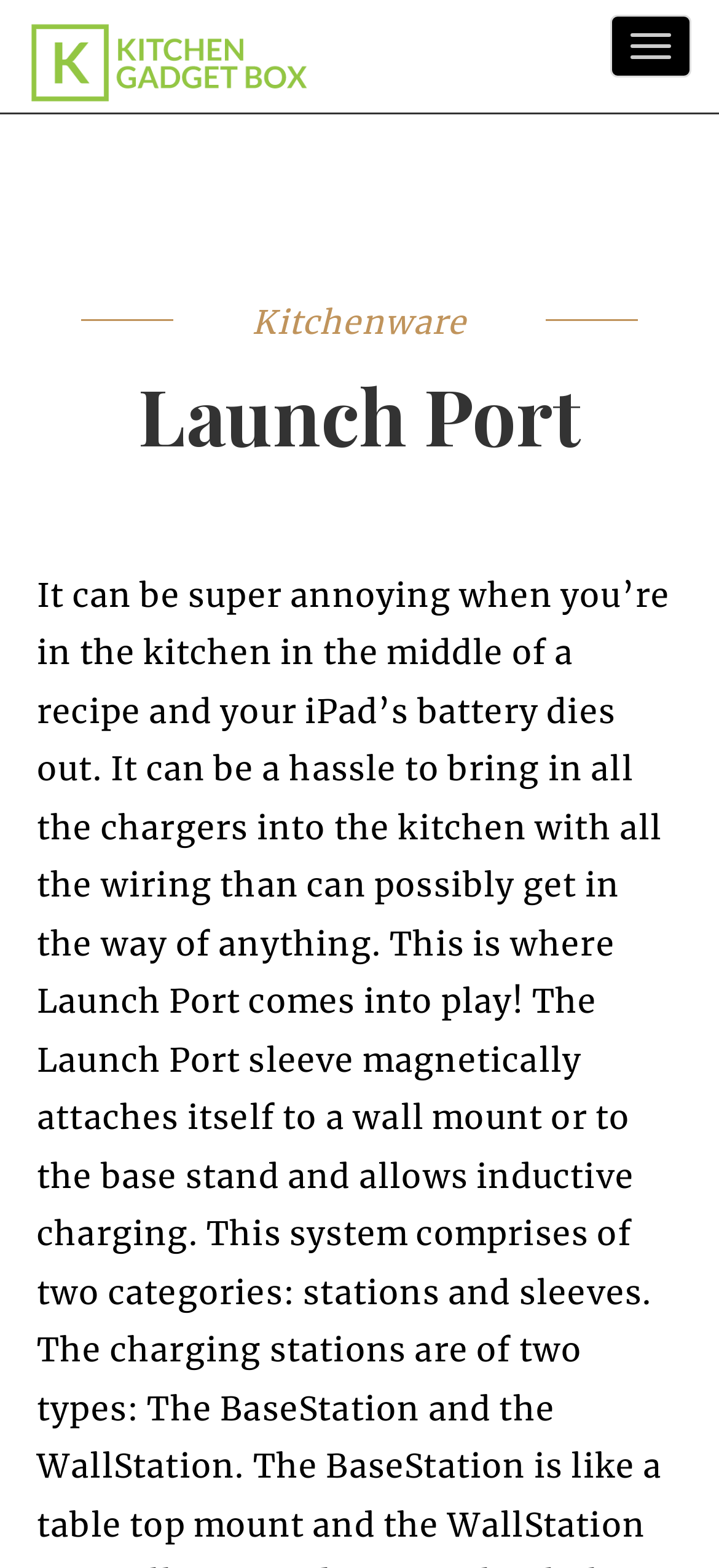Find the bounding box coordinates for the HTML element described in this sentence: "Kitchenware". Provide the coordinates as four float numbers between 0 and 1, in the format [left, top, right, bottom].

[0.351, 0.193, 0.649, 0.219]